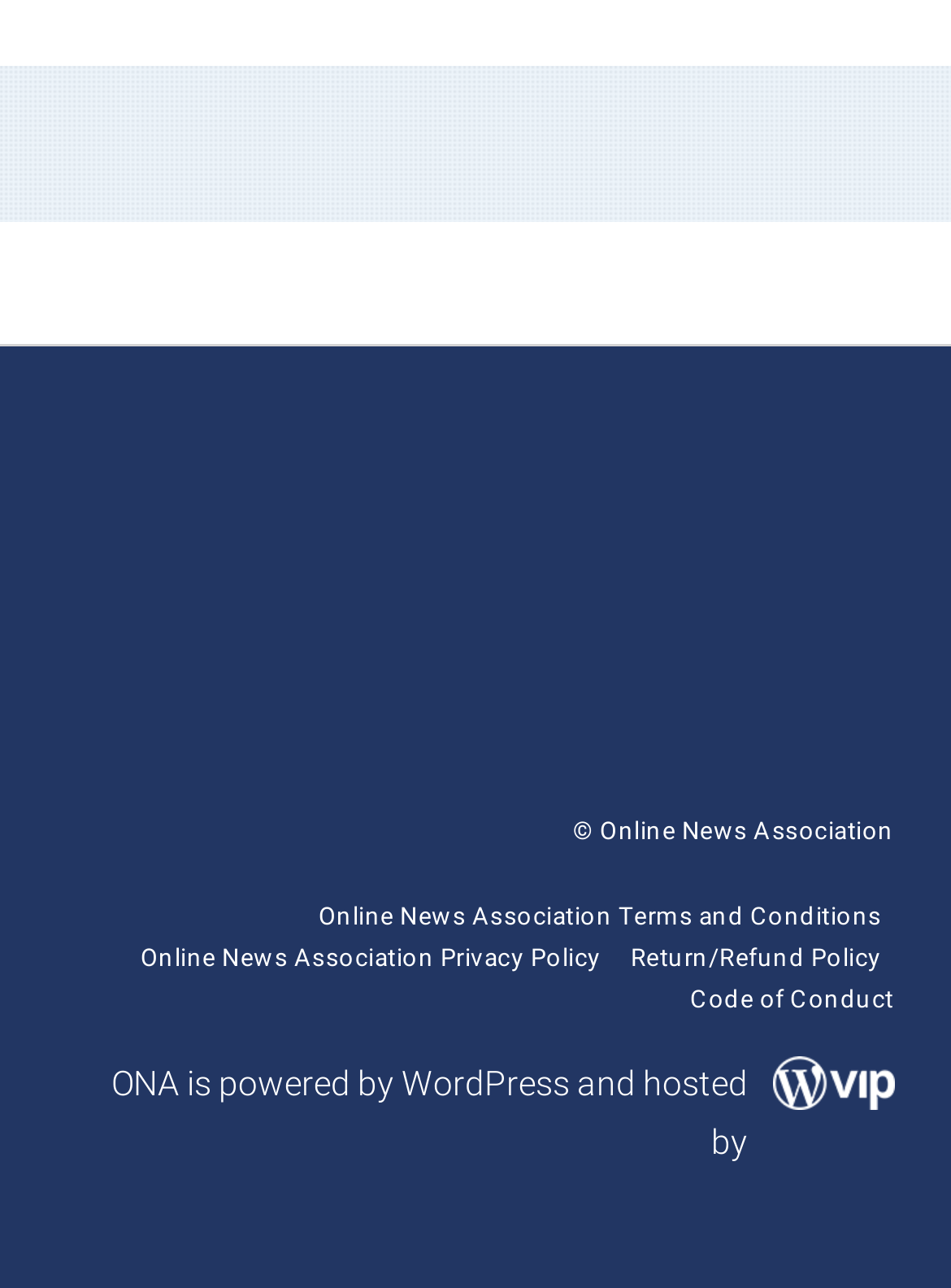Use a single word or phrase to answer the question:
What is the text of the copyright statement?

© Online News Association